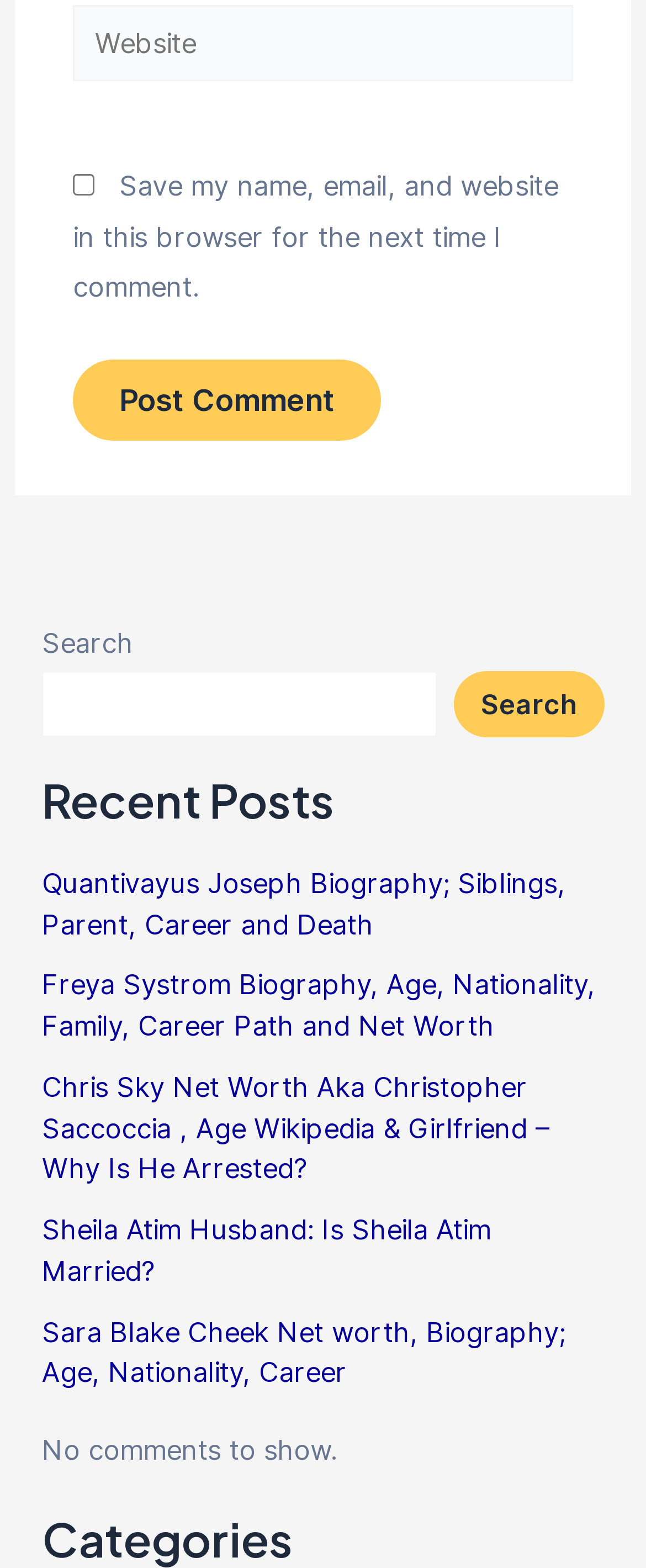Determine the bounding box coordinates of the region that needs to be clicked to achieve the task: "search for something".

[0.065, 0.428, 0.677, 0.47]